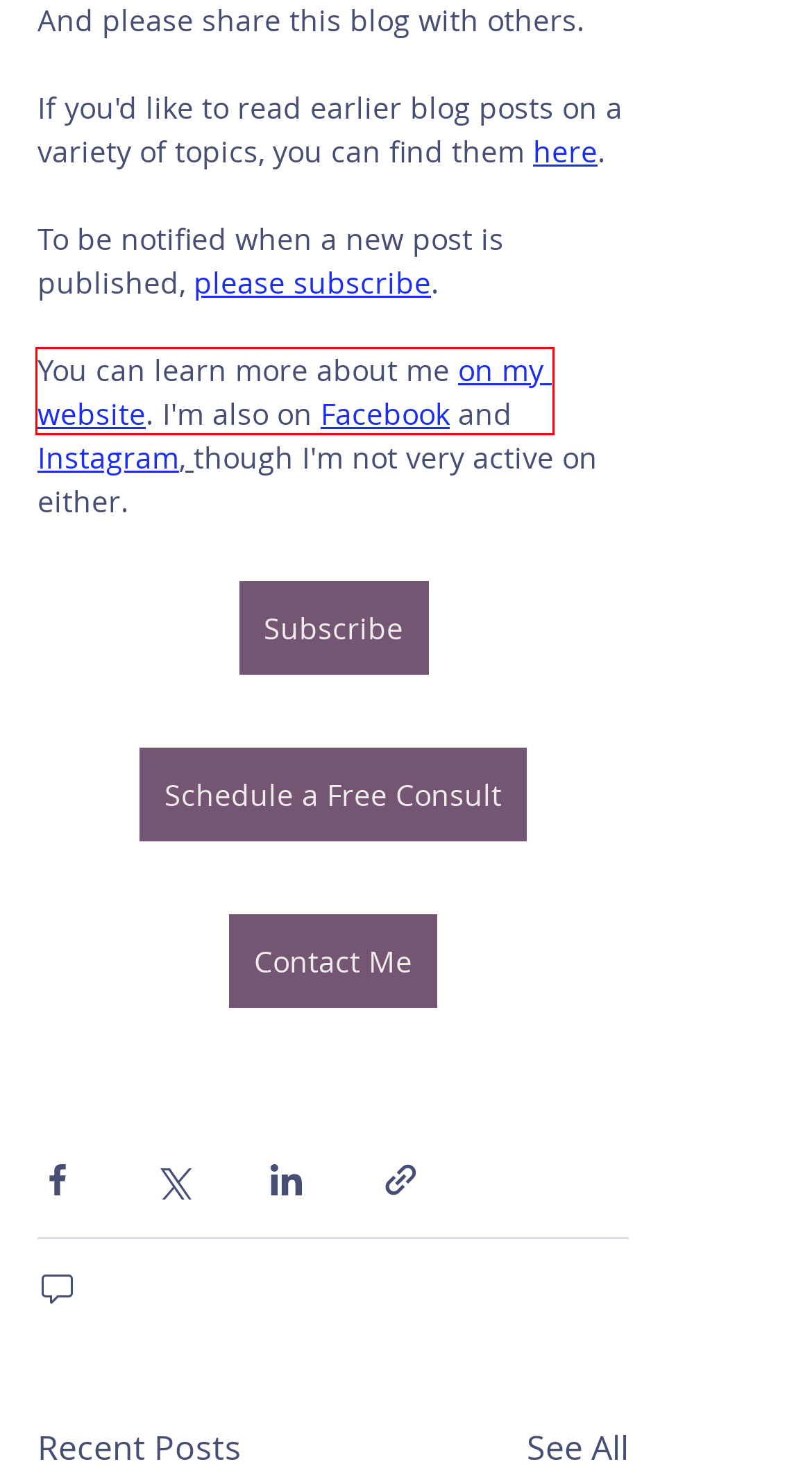Given a webpage screenshot with a red bounding box around a particular element, identify the best description of the new webpage that will appear after clicking on the element inside the red bounding box. Here are the candidates:
A. DanaBarronPhD | Compassion Coaching
B. One Year Ago
C. Pain Meets Compassionate Inquiry
D. In Praise of Comfort
E. Subscribe | DanaBarronPhD
F. Schedule | DanaBarronPhD
G. Blog | DanaBarronPhD | Compassion Coaching
H. Contact | DanaBarronPhD

A